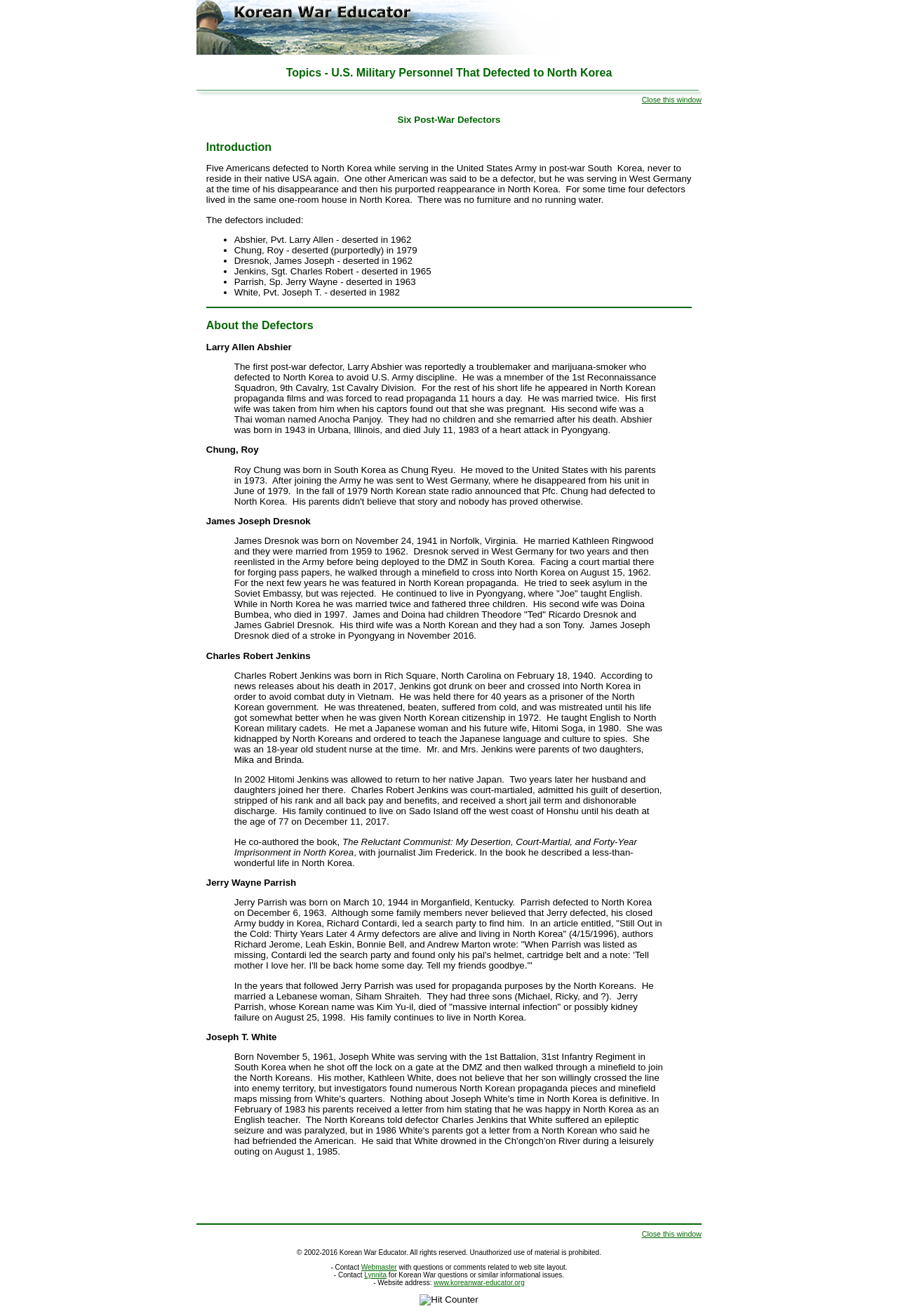How many defectors are mentioned on the webpage?
Please answer using one word or phrase, based on the screenshot.

6